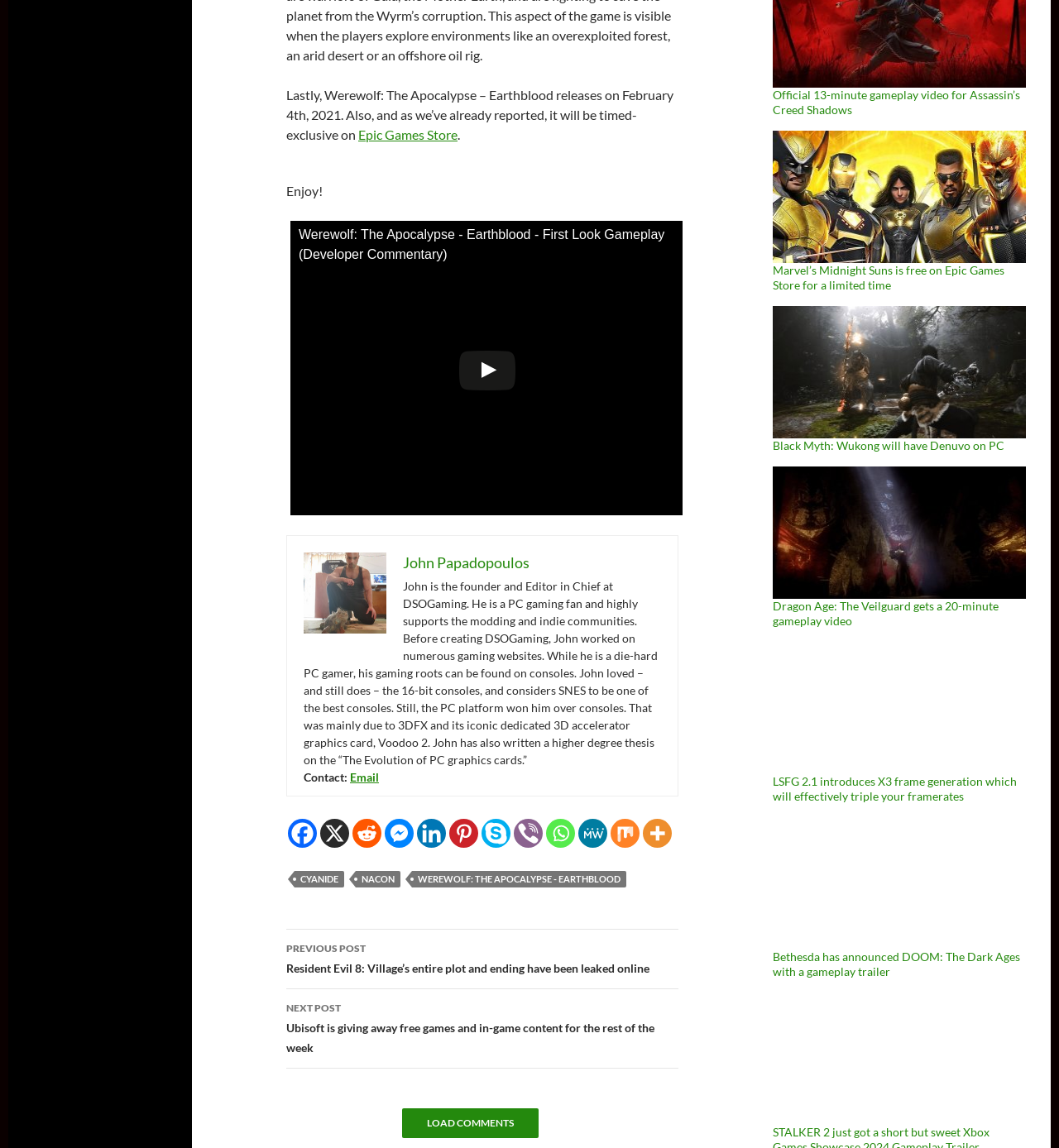Please locate the bounding box coordinates of the element that should be clicked to complete the given instruction: "Load comments".

[0.379, 0.965, 0.508, 0.991]